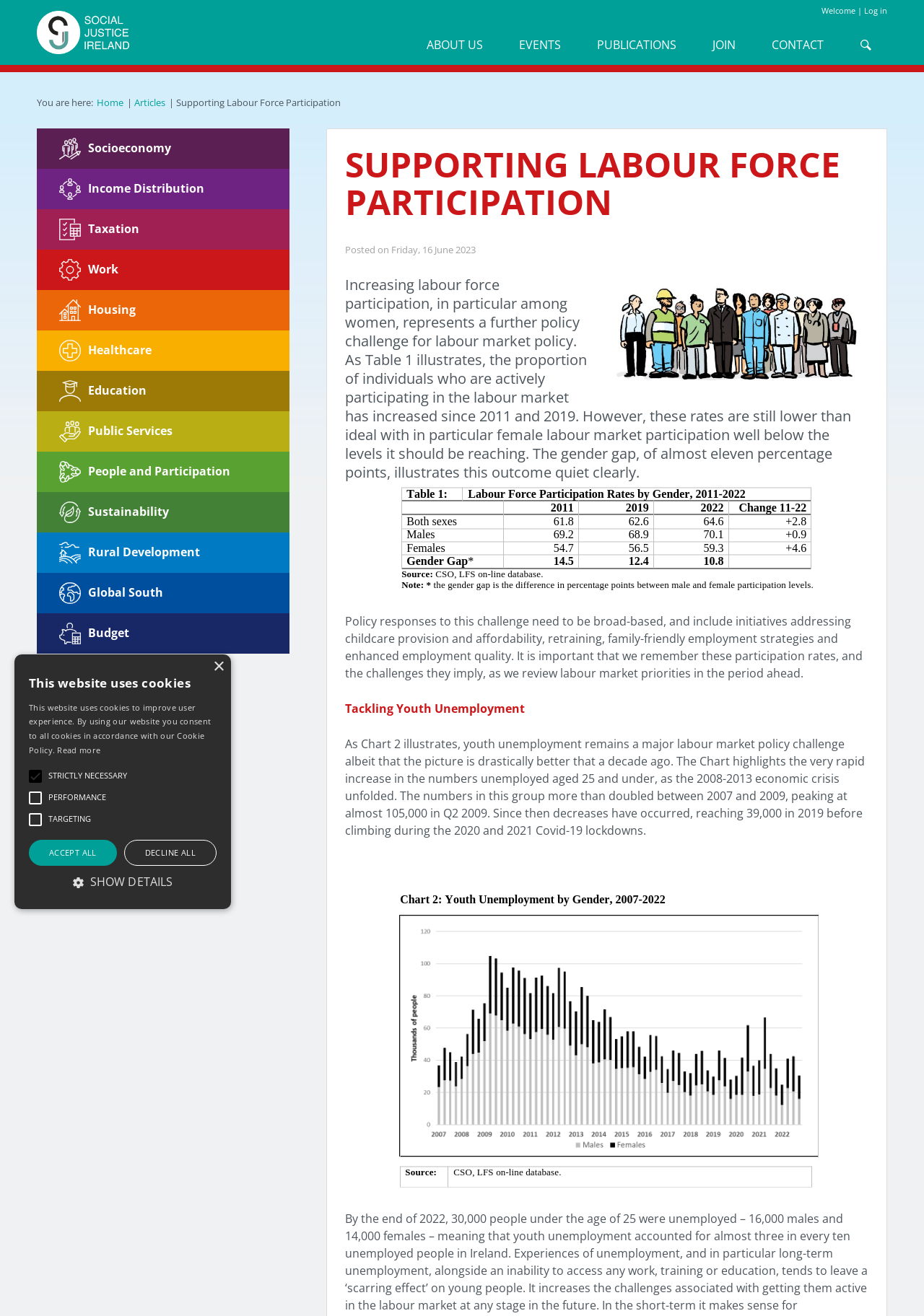What is the proportion of individuals actively participating in the labour market?
Give a detailed and exhaustive answer to the question.

According to the webpage content, the proportion of individuals actively participating in the labour market has increased since 2011 and 2019, as stated in the paragraph 'Increasing labour force participation, in particular among women, represents a further policy challenge for labour market policy. As Table 1 illustrates, the proportion of individuals who are actively participating in the labour market has increased since 2011 and 2019.'